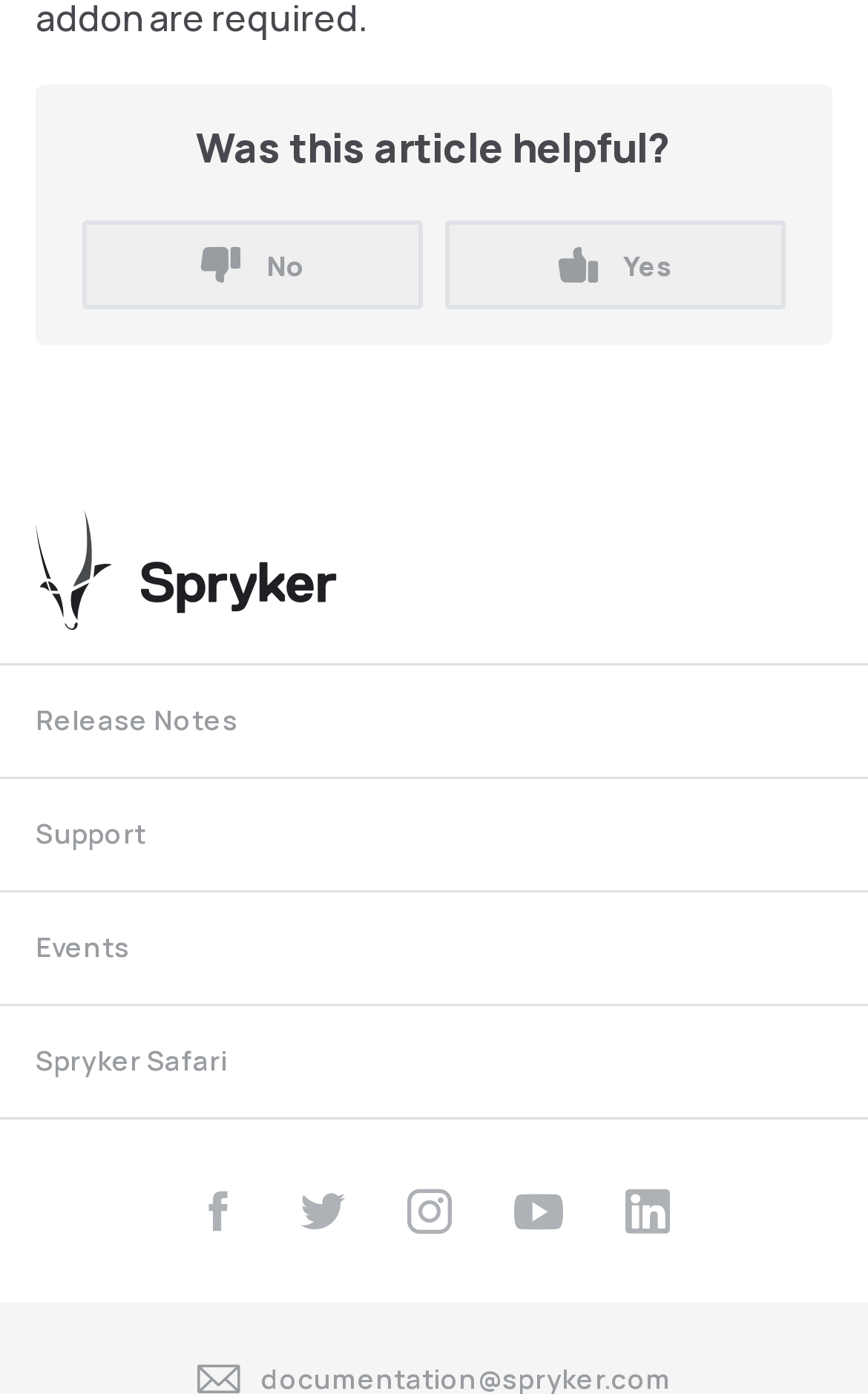How many social media links are there?
Using the image, provide a detailed and thorough answer to the question.

I counted the number of social media links at the bottom of the webpage, which are facebook, twitter, instagram, youtube, and linkedin, and found that there are 5 in total.